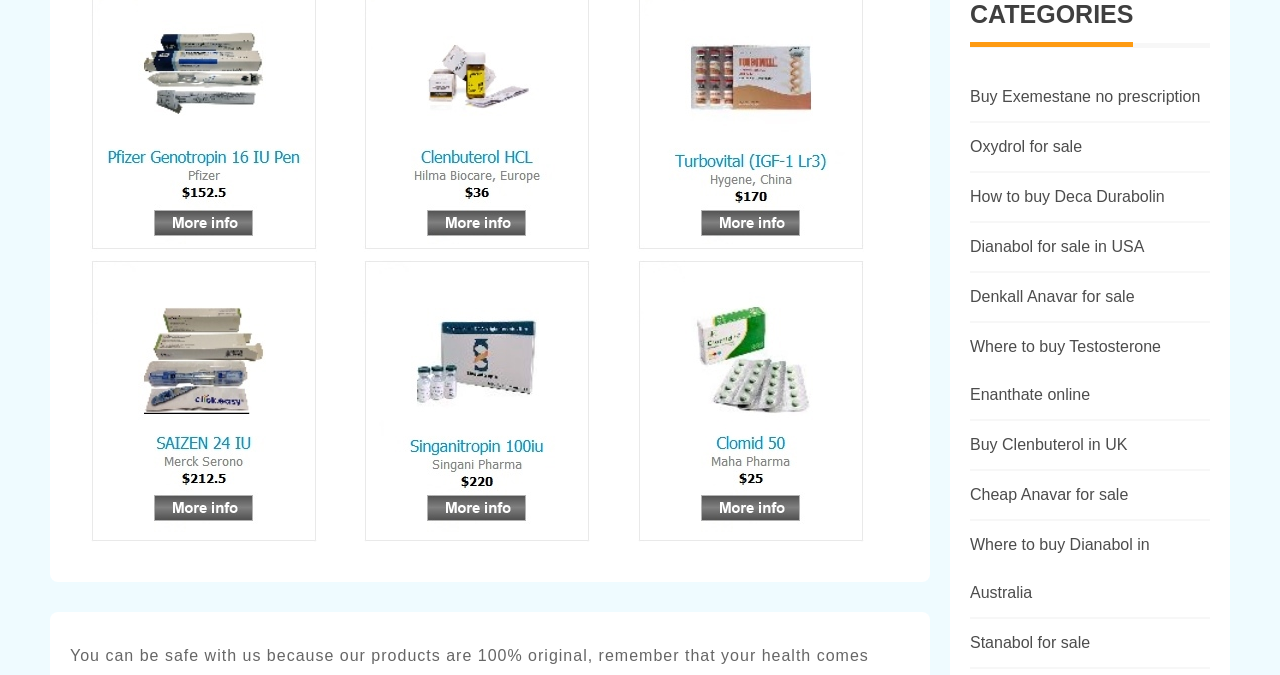Identify the bounding box coordinates of the part that should be clicked to carry out this instruction: "Request a quote".

None